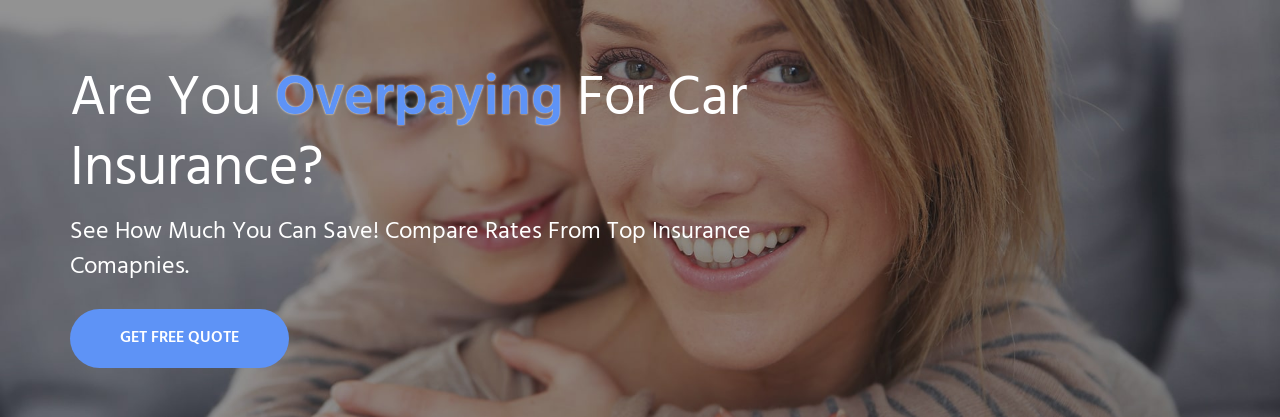What is the main concern addressed in the message?
Give a single word or phrase as your answer by examining the image.

Overpaying for car insurance